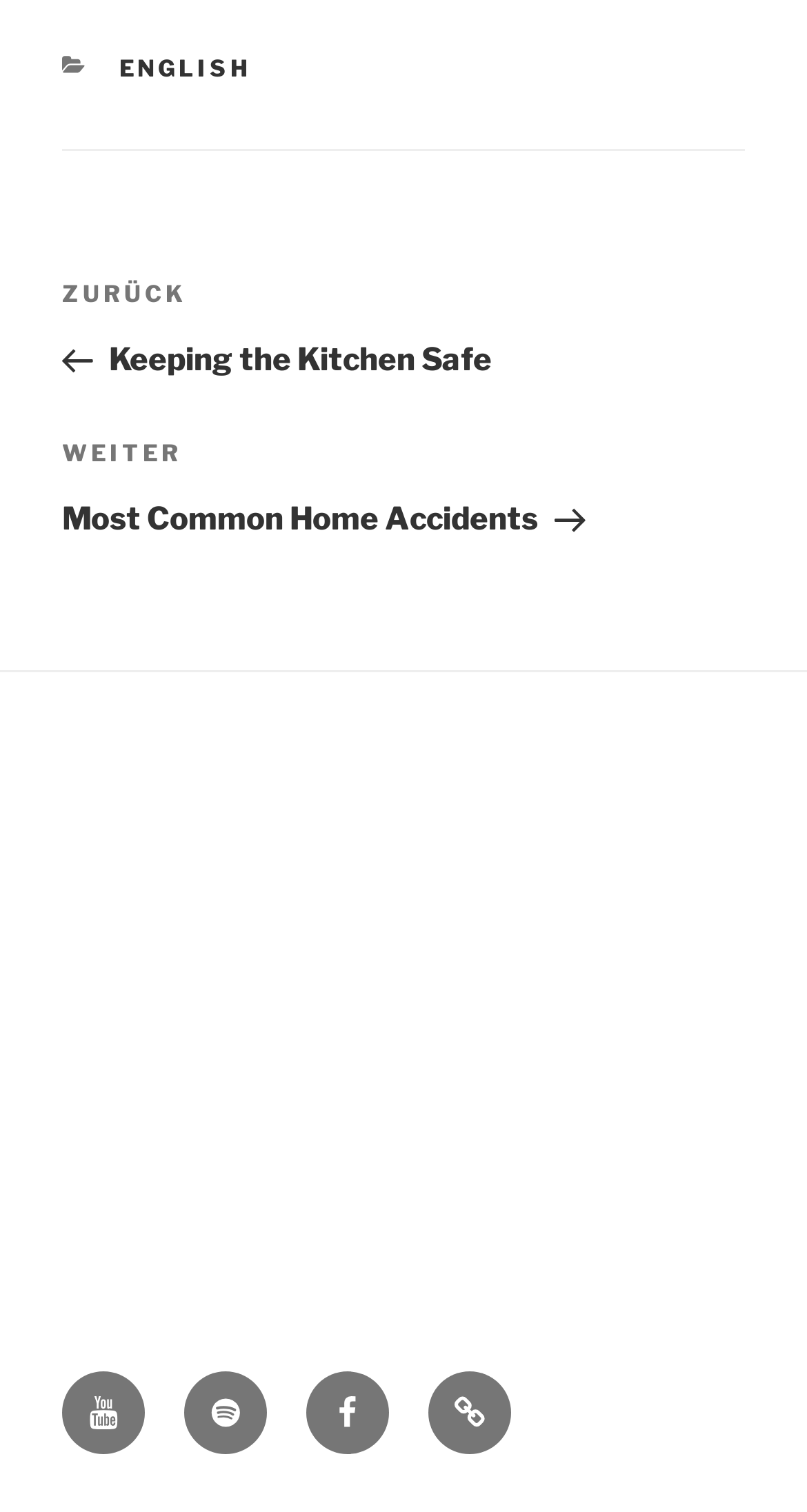Determine the bounding box coordinates of the UI element that matches the following description: "Sitemap". The coordinates should be four float numbers between 0 and 1 in the format [left, top, right, bottom].

[0.531, 0.907, 0.633, 0.961]